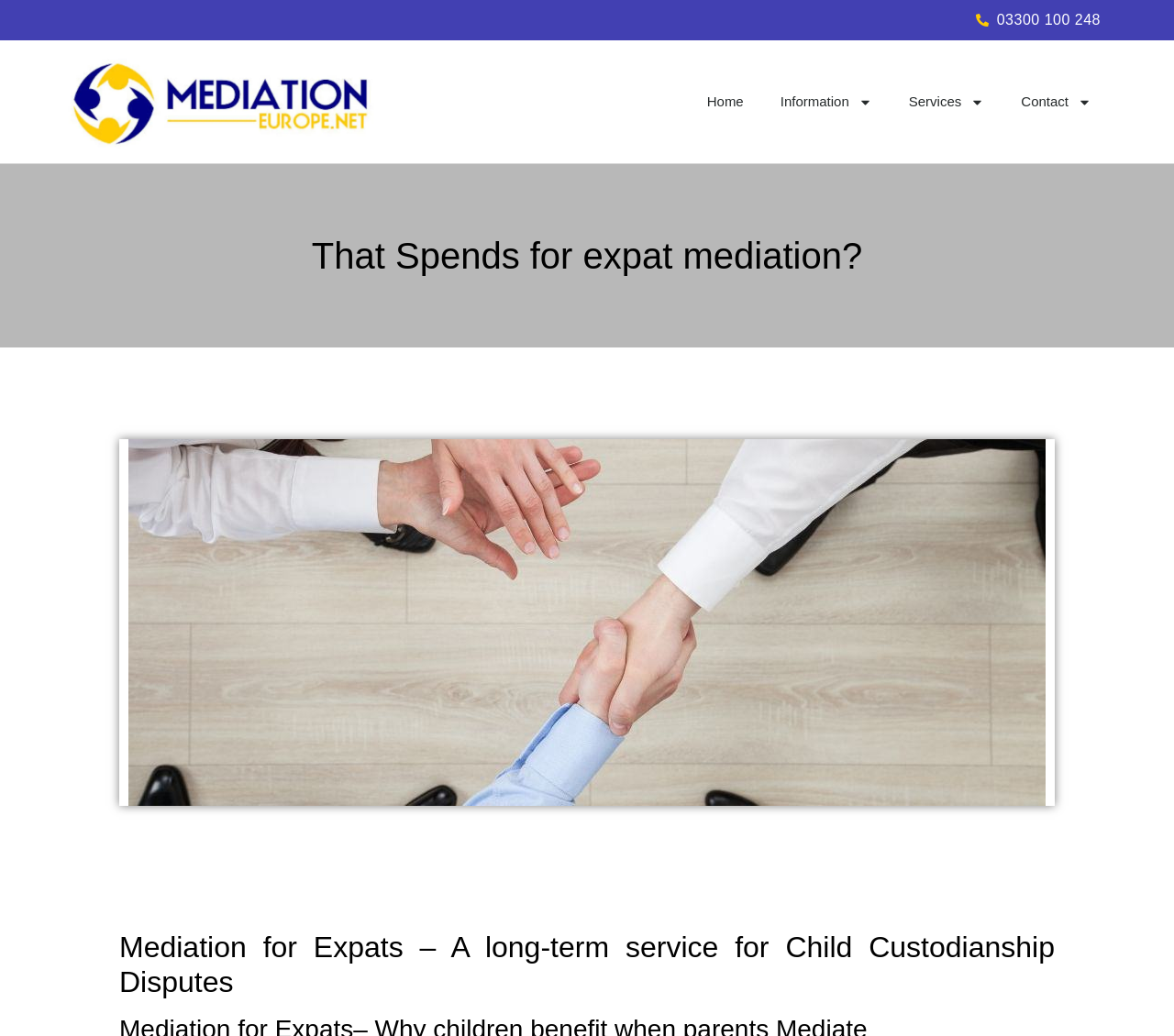How many main menu items are there?
Look at the screenshot and give a one-word or phrase answer.

3